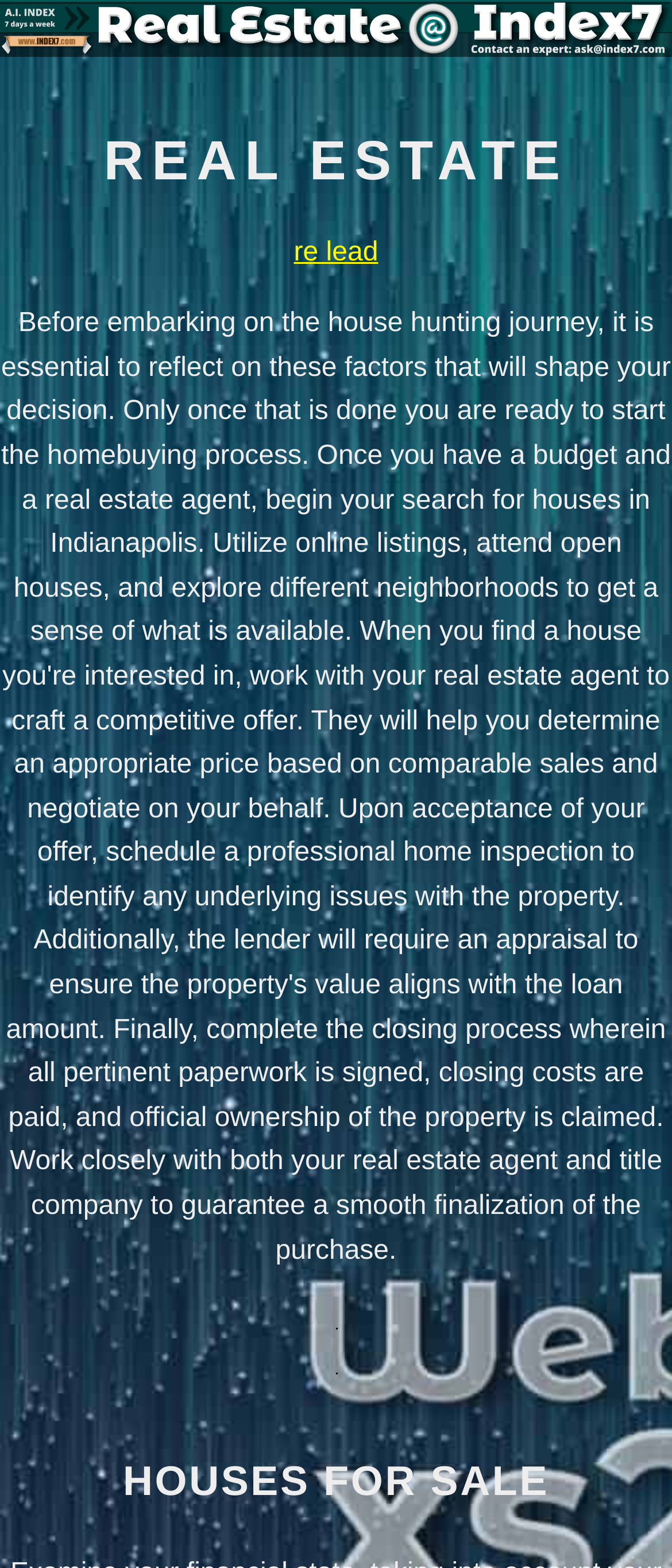Articulate a complete and detailed caption of the webpage elements.

The webpage is about real estate, with a prominent image at the top, taking up the full width, labeled as "best real estate". Below the image, there is a large heading that reads "REAL ESTATE", spanning the entire width of the page. 

On the left side of the page, there are three links placed vertically, with the topmost link labeled as "re lead", followed by a link labeled as "go" which has a small icon next to it, and then a link labeled as "check" which also has a small icon next to it. 

At the bottom of the page, there is another heading that reads "HOUSES FOR SALE", again taking up the full width of the page.